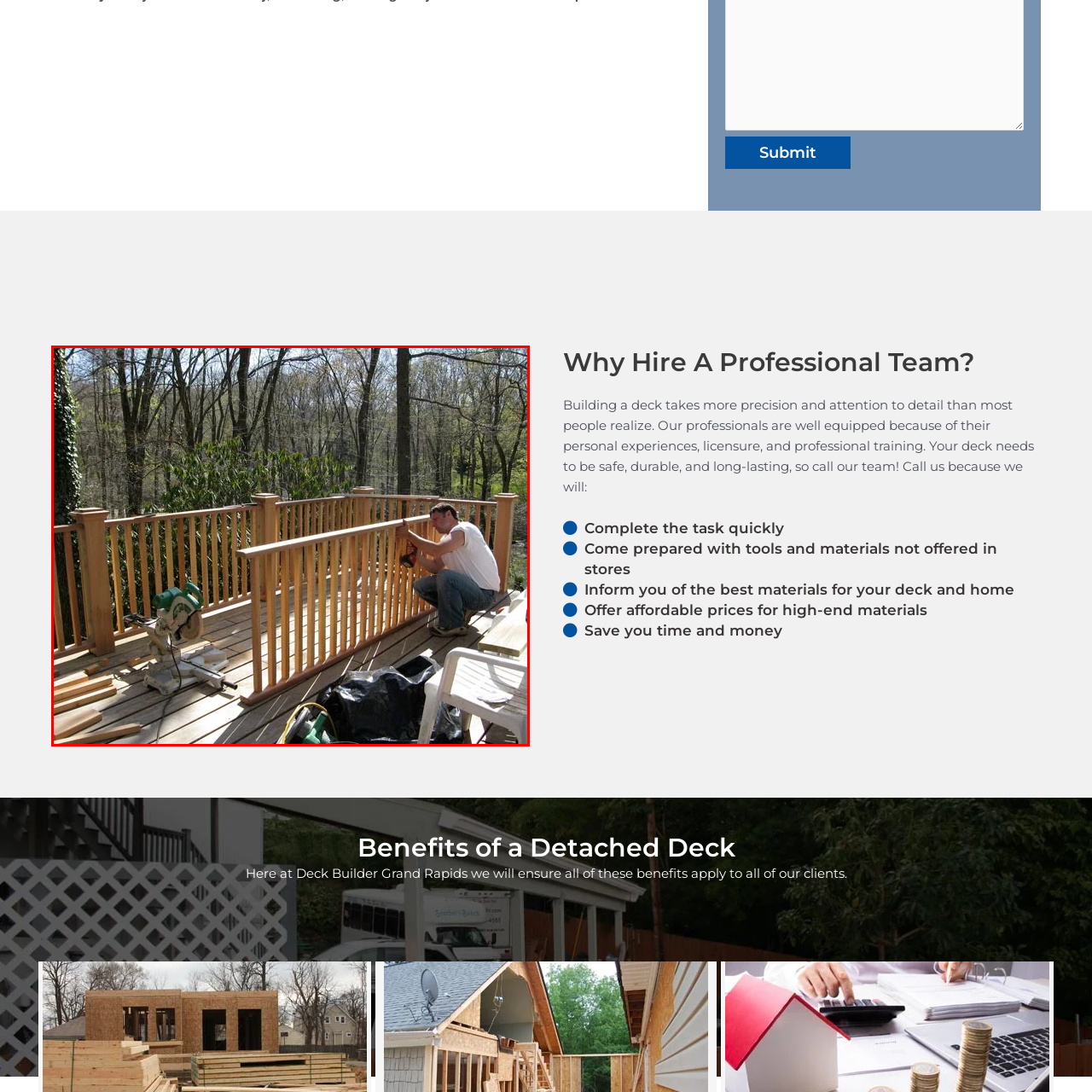Look at the section of the image marked by the red box and offer an in-depth answer to the next question considering the visual cues: What type of saw is positioned nearby?

The image shows a miter saw strategically arranged on the deck's surface, which is a type of saw commonly used in woodworking projects, such as building a deck railing.